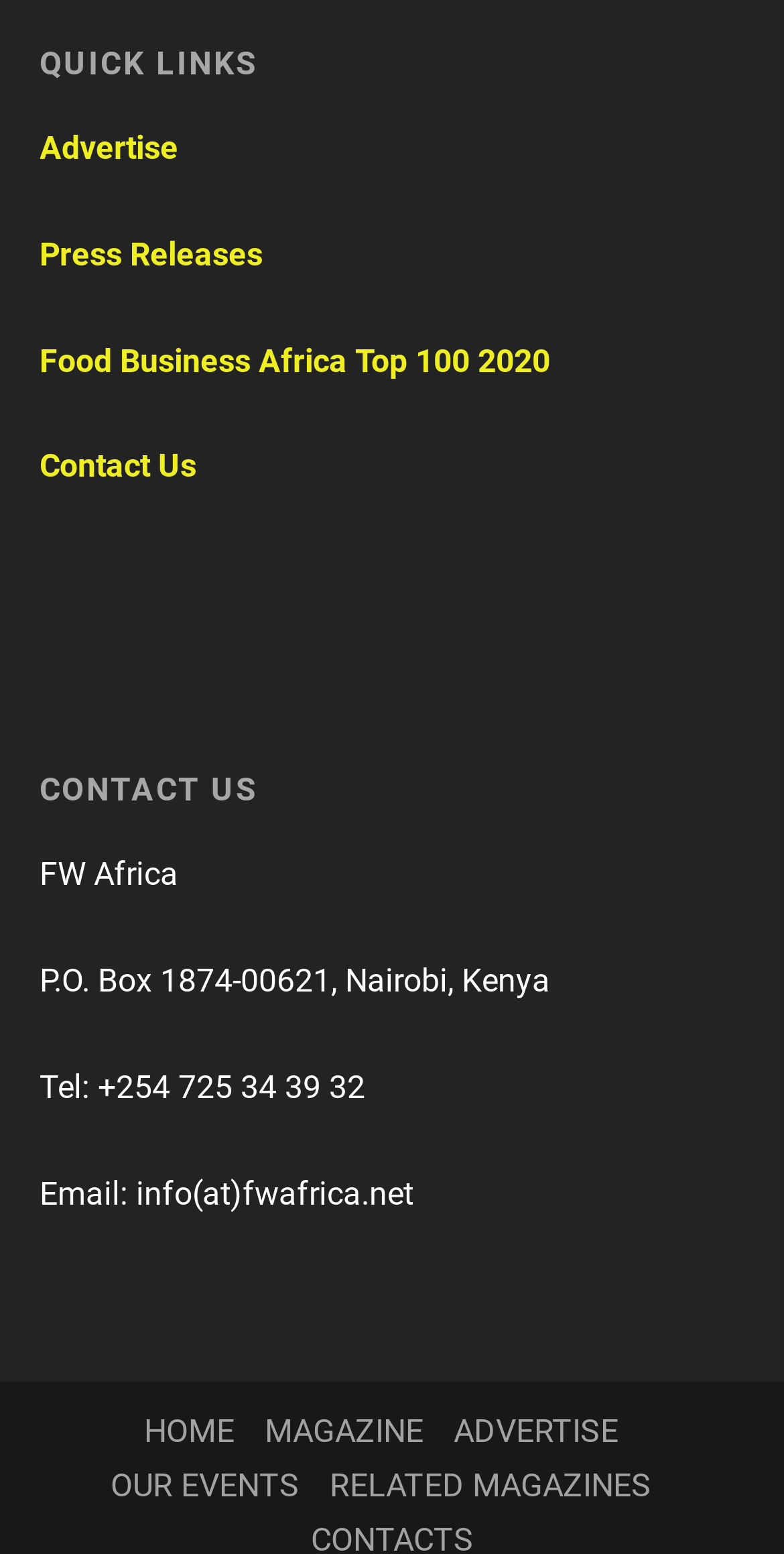Pinpoint the bounding box coordinates of the clickable area needed to execute the instruction: "Go to Press Releases". The coordinates should be specified as four float numbers between 0 and 1, i.e., [left, top, right, bottom].

[0.05, 0.151, 0.335, 0.176]